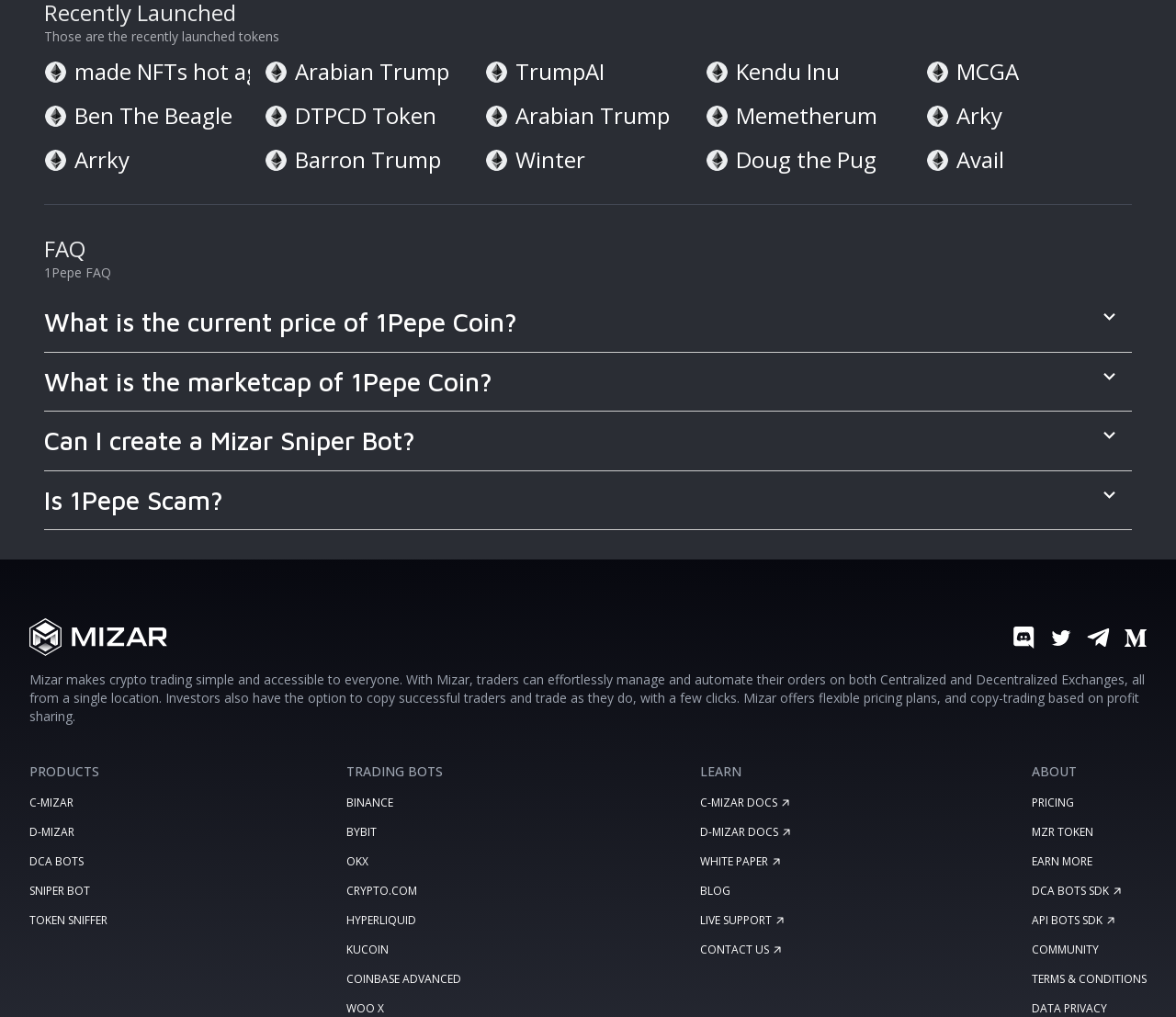Please give a succinct answer to the question in one word or phrase:
What is the name of the first token listed?

made NFTs hot again